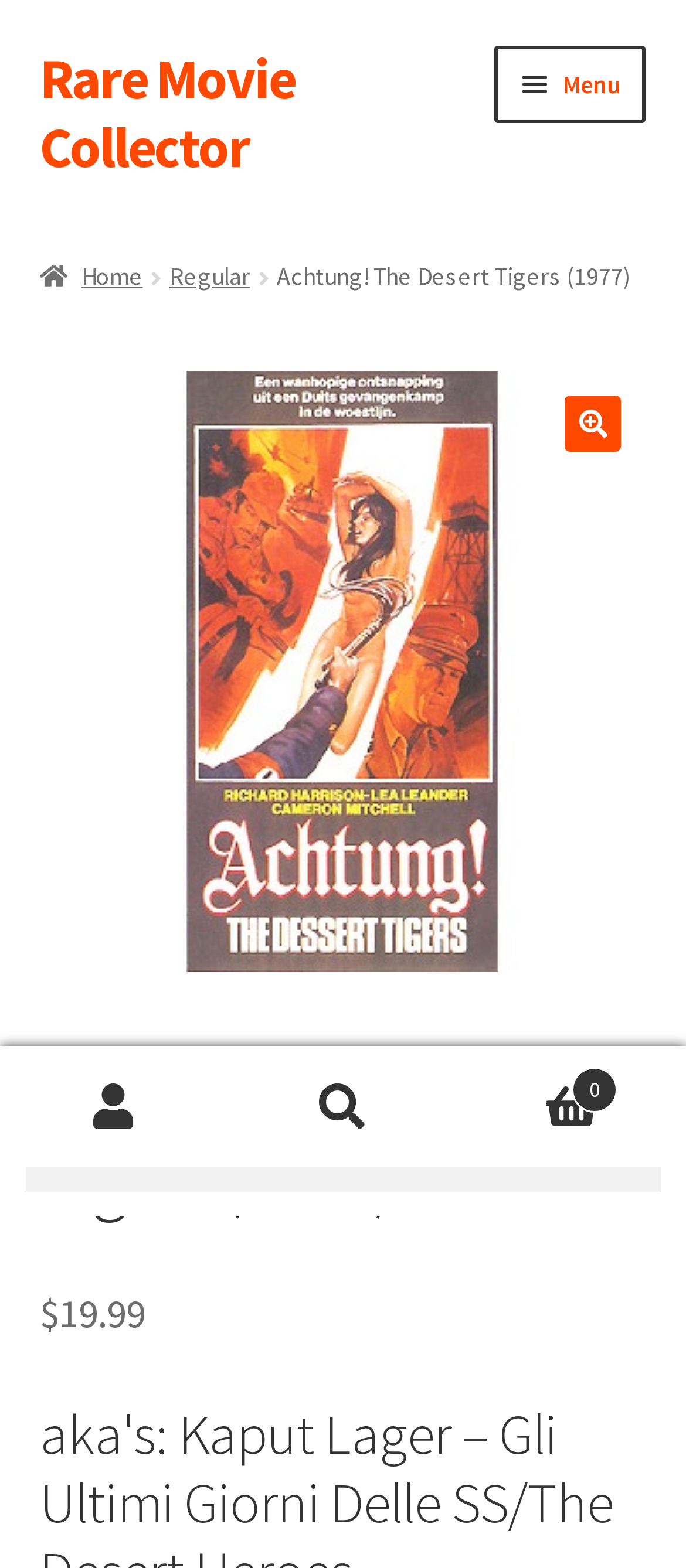Identify the bounding box for the UI element described as: "My Account". Ensure the coordinates are four float numbers between 0 and 1, formatted as [left, top, right, bottom].

[0.058, 0.358, 0.942, 0.418]